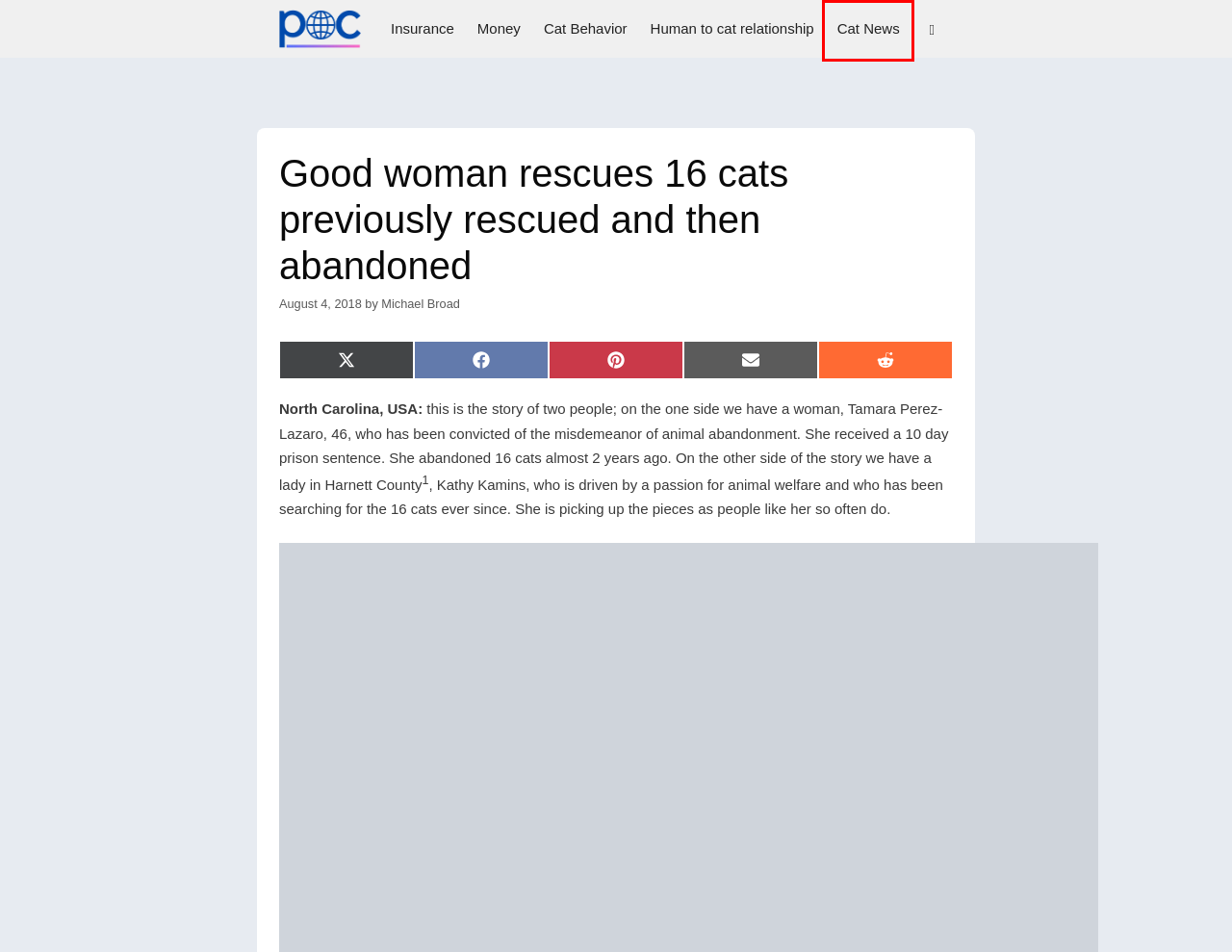You are given a screenshot of a webpage with a red bounding box around an element. Choose the most fitting webpage description for the page that appears after clicking the element within the red bounding box. Here are the candidates:
A. Cat News – Michael Broad
B. Michael Broad – Michael Broad
C. Cat Behavior – Michael Broad
D. Human to cat relationship – Michael Broad
E. Michael Broad – A Michael Broad Blog
F. insurance – Michael Broad
G. money – Michael Broad
H. Animal Control officer dumped weak rescued kitten in woods – Michael Broad

A